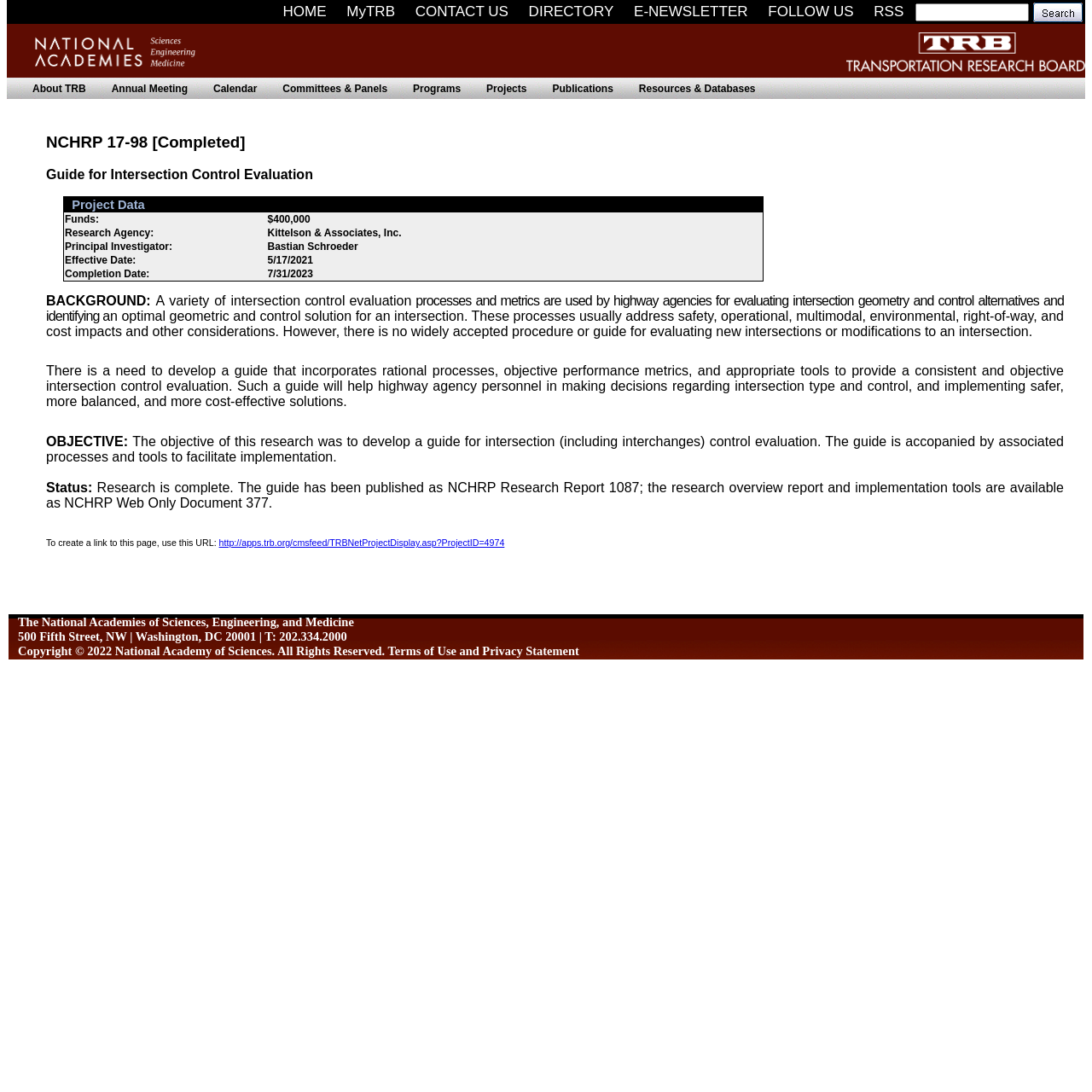Provide the bounding box coordinates of the HTML element this sentence describes: "CONTACT US". The bounding box coordinates consist of four float numbers between 0 and 1, i.e., [left, top, right, bottom].

[0.372, 0.003, 0.473, 0.018]